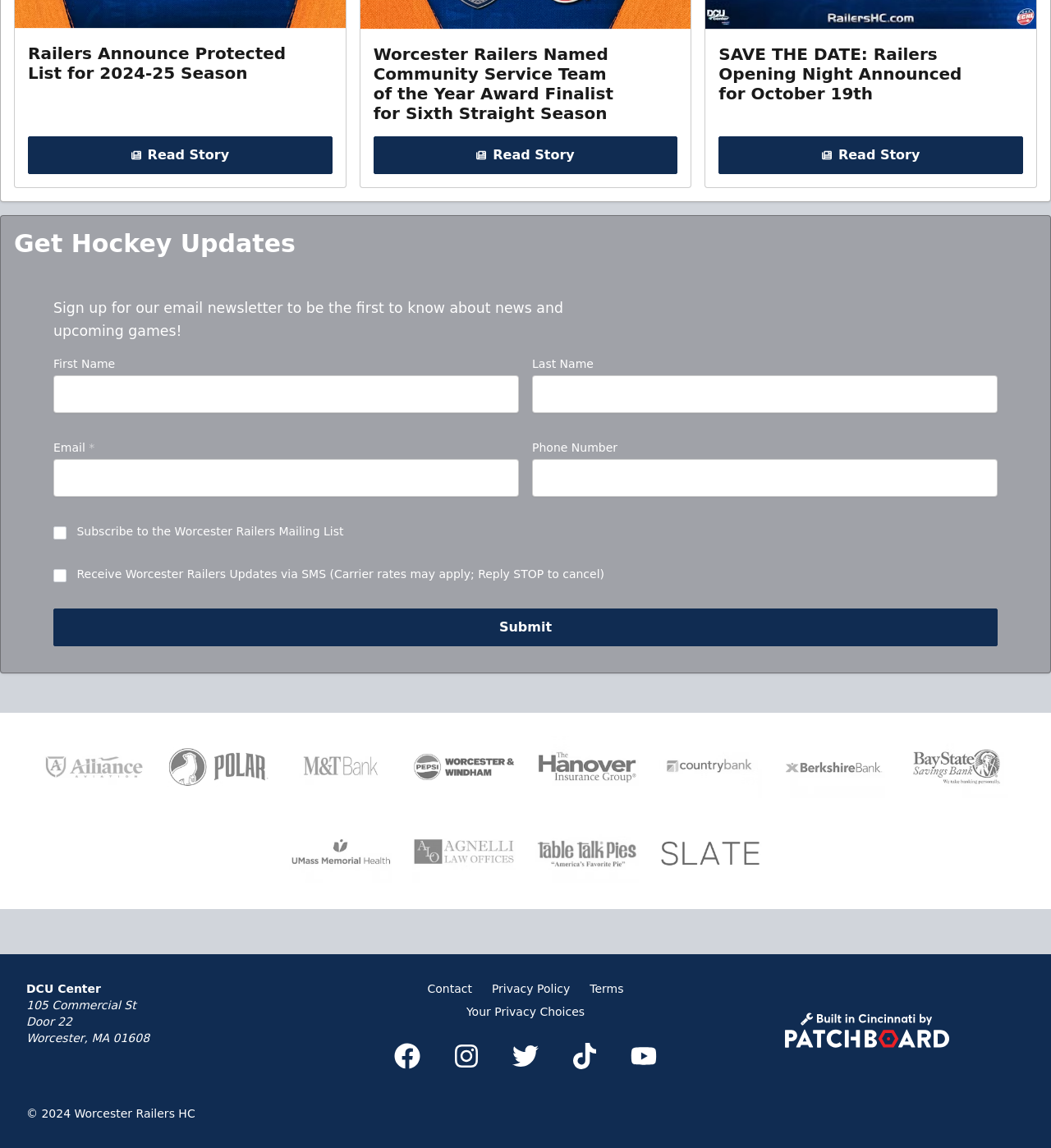Locate the bounding box coordinates of the segment that needs to be clicked to meet this instruction: "Submit the form".

[0.052, 0.531, 0.948, 0.562]